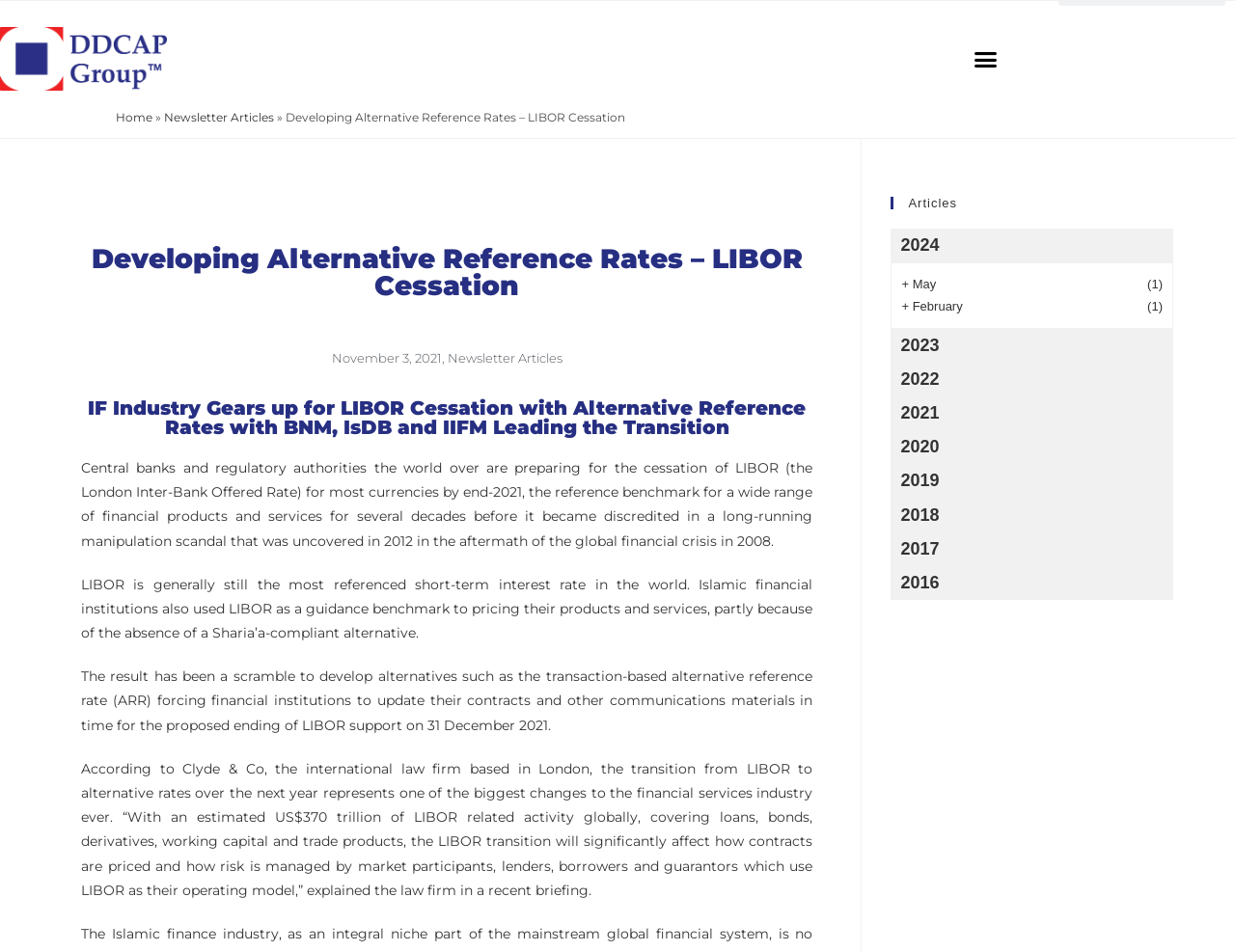Please analyze the image and give a detailed answer to the question:
What type of institutions used LIBOR as a guidance benchmark?

According to the webpage, Islamic financial institutions used LIBOR as a guidance benchmark to price their products and services, partly due to the absence of a Sharia'a-compliant alternative.